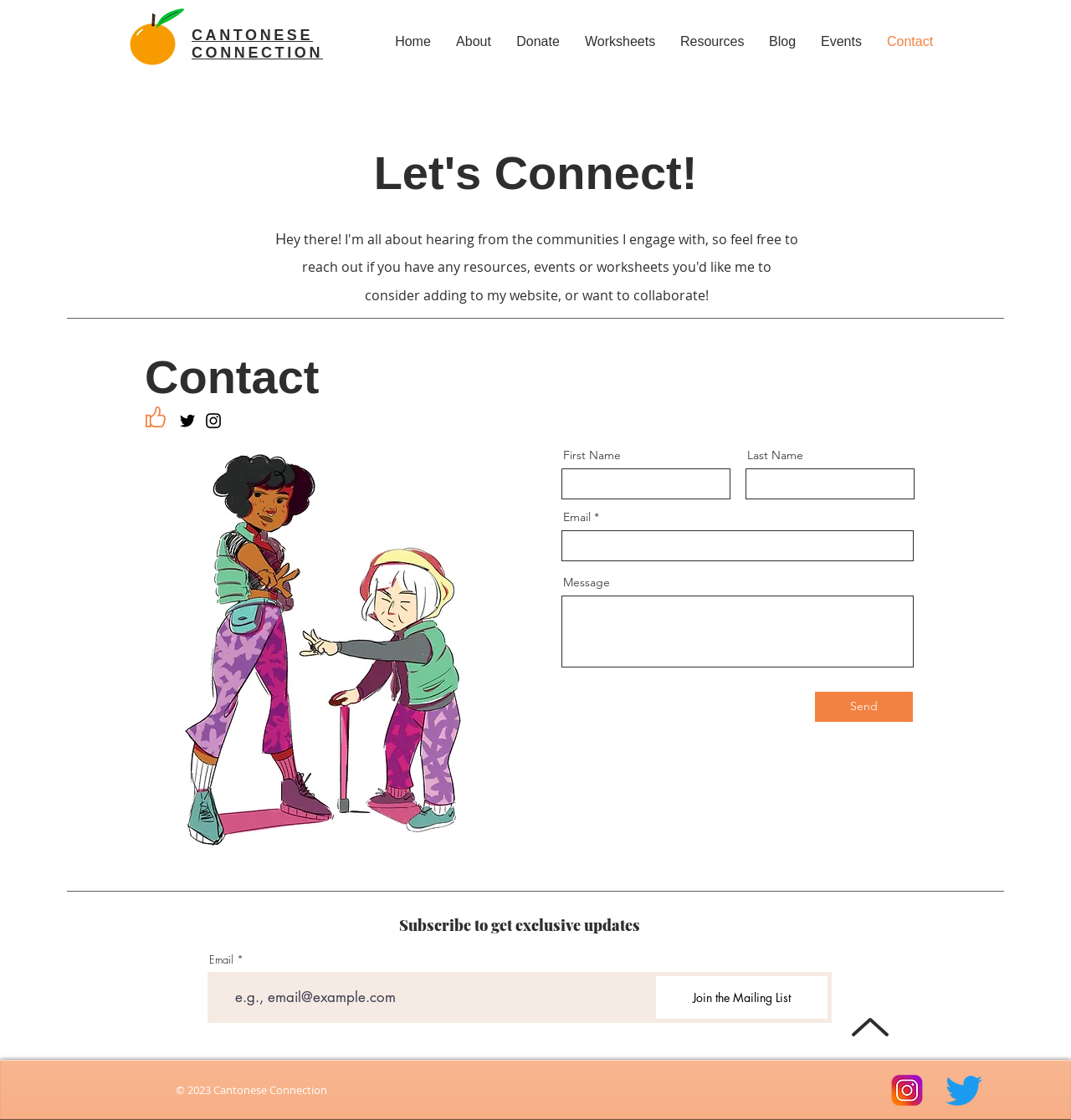What is the name of the organization?
Give a detailed and exhaustive answer to the question.

The name of the organization can be found in the top navigation bar, where it is written as 'CANTONESE CONNECTION' in a prominent font.